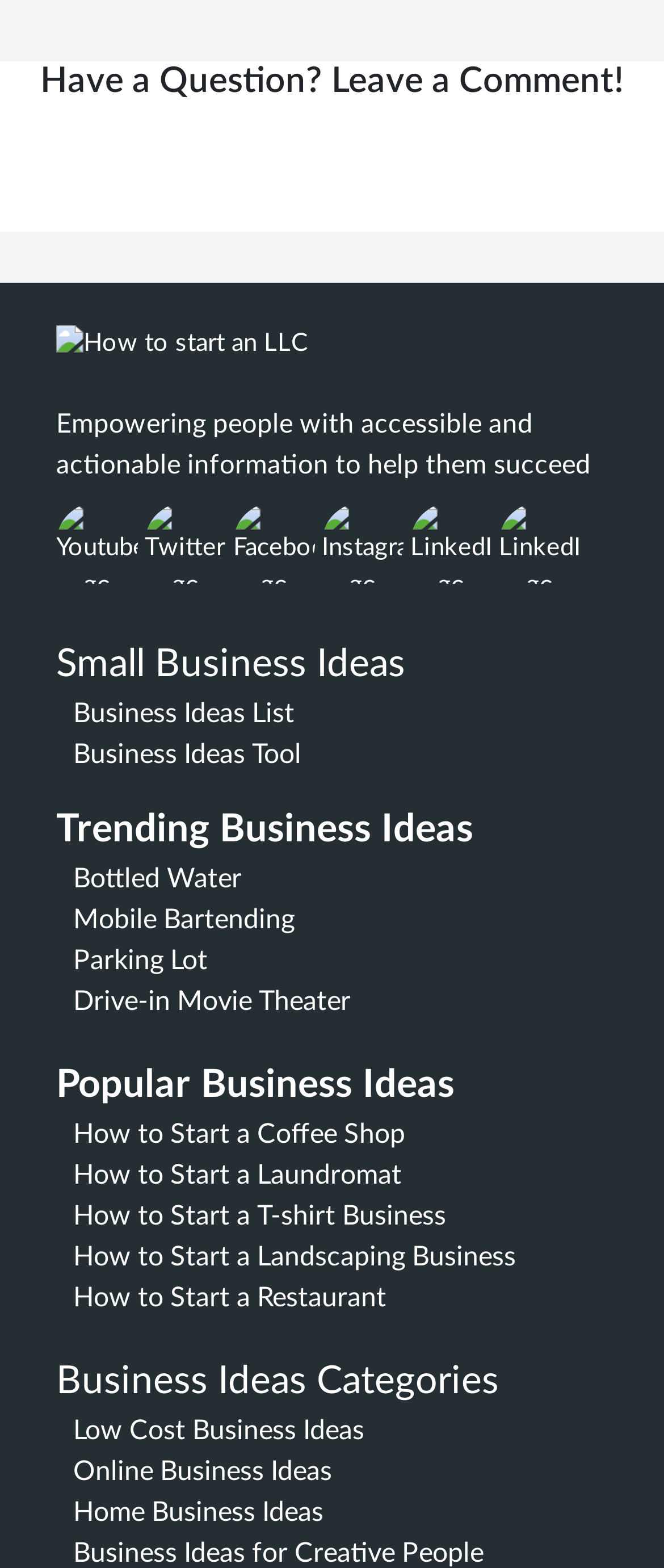Provide the bounding box coordinates for the UI element that is described by this text: "Mobile Bartending". The coordinates should be in the form of four float numbers between 0 and 1: [left, top, right, bottom].

[0.111, 0.578, 0.444, 0.595]